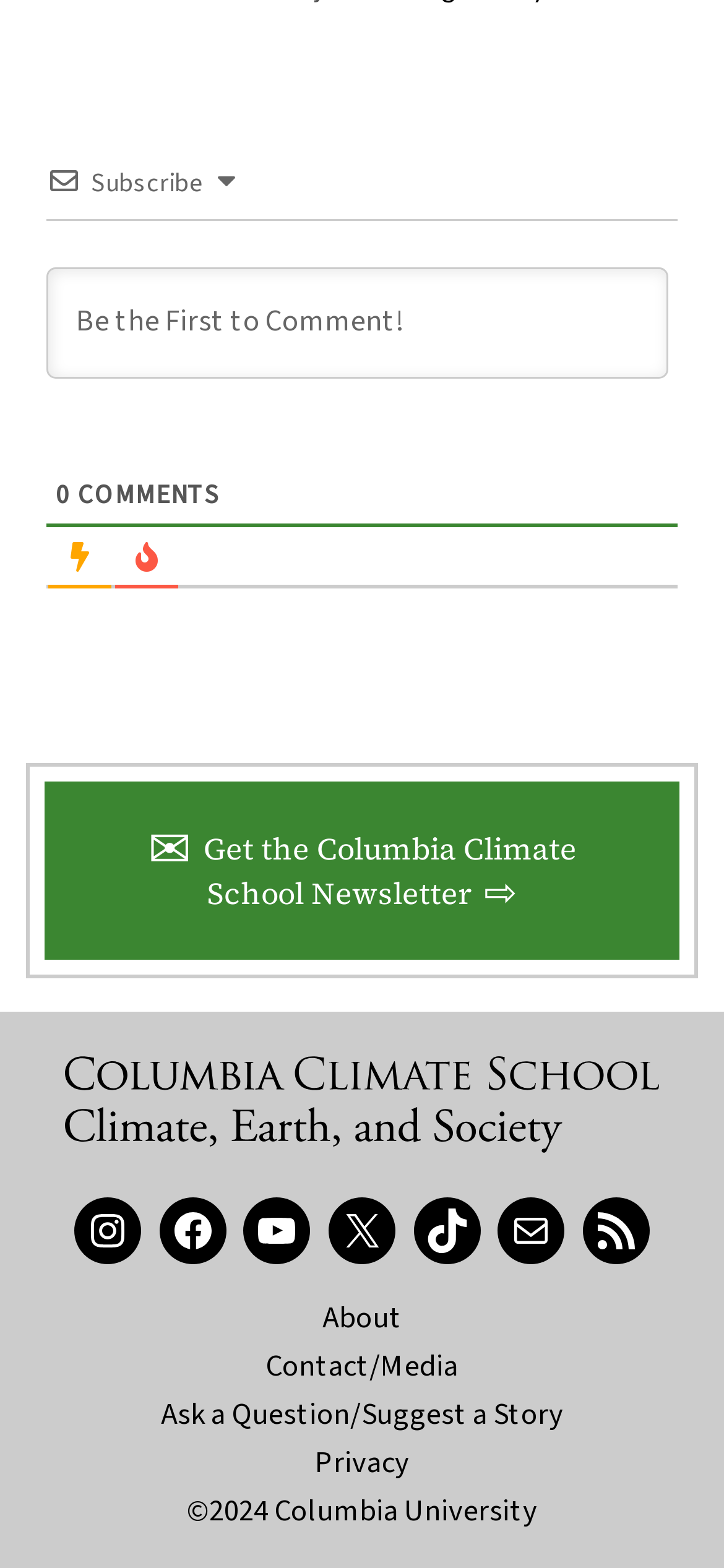Determine the bounding box coordinates of the clickable area required to perform the following instruction: "Leave a comment". The coordinates should be represented as four float numbers between 0 and 1: [left, top, right, bottom].

[0.064, 0.17, 0.923, 0.241]